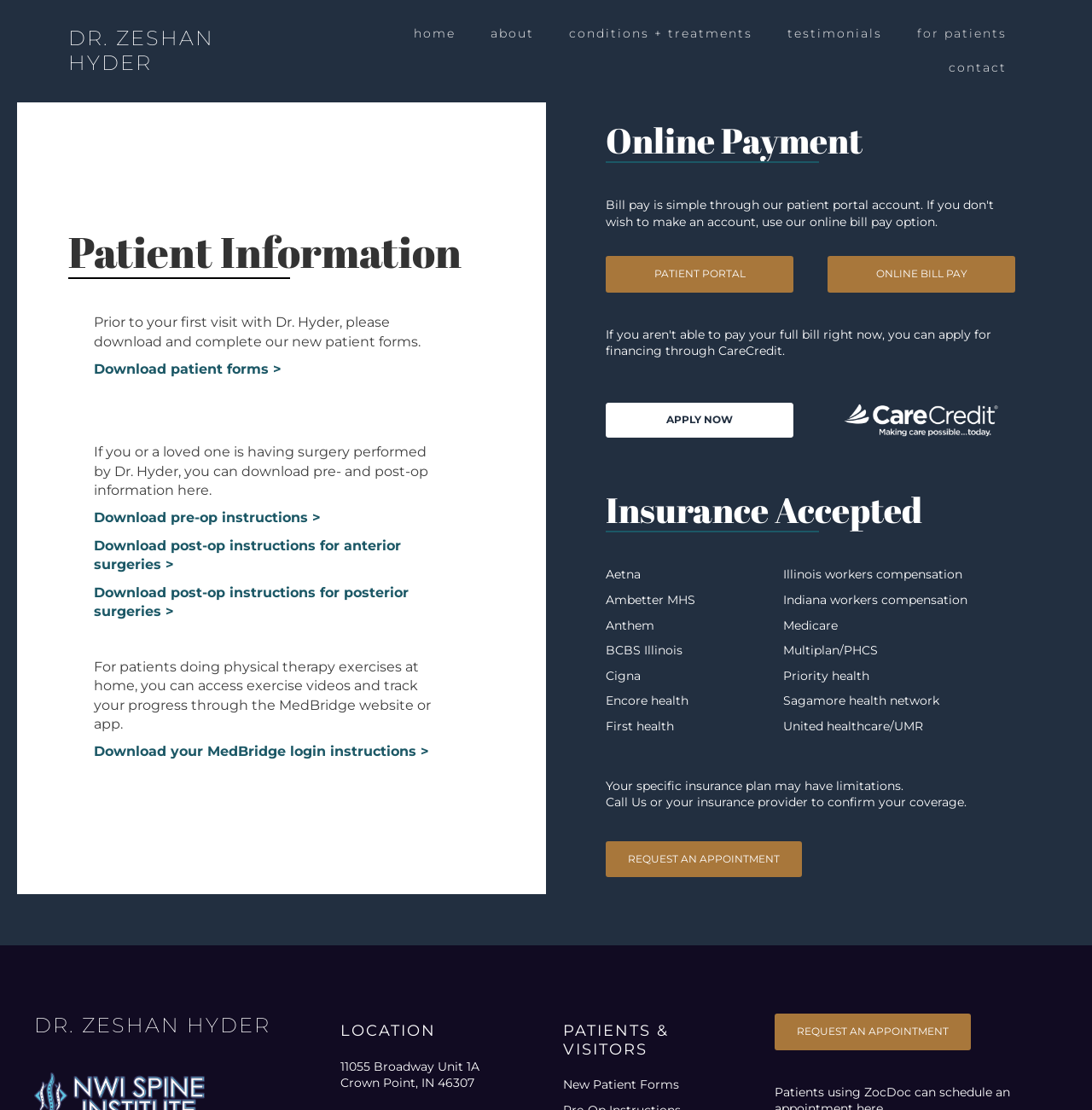What should patients do before their first visit?
From the screenshot, provide a brief answer in one word or phrase.

Download and complete new patient forms